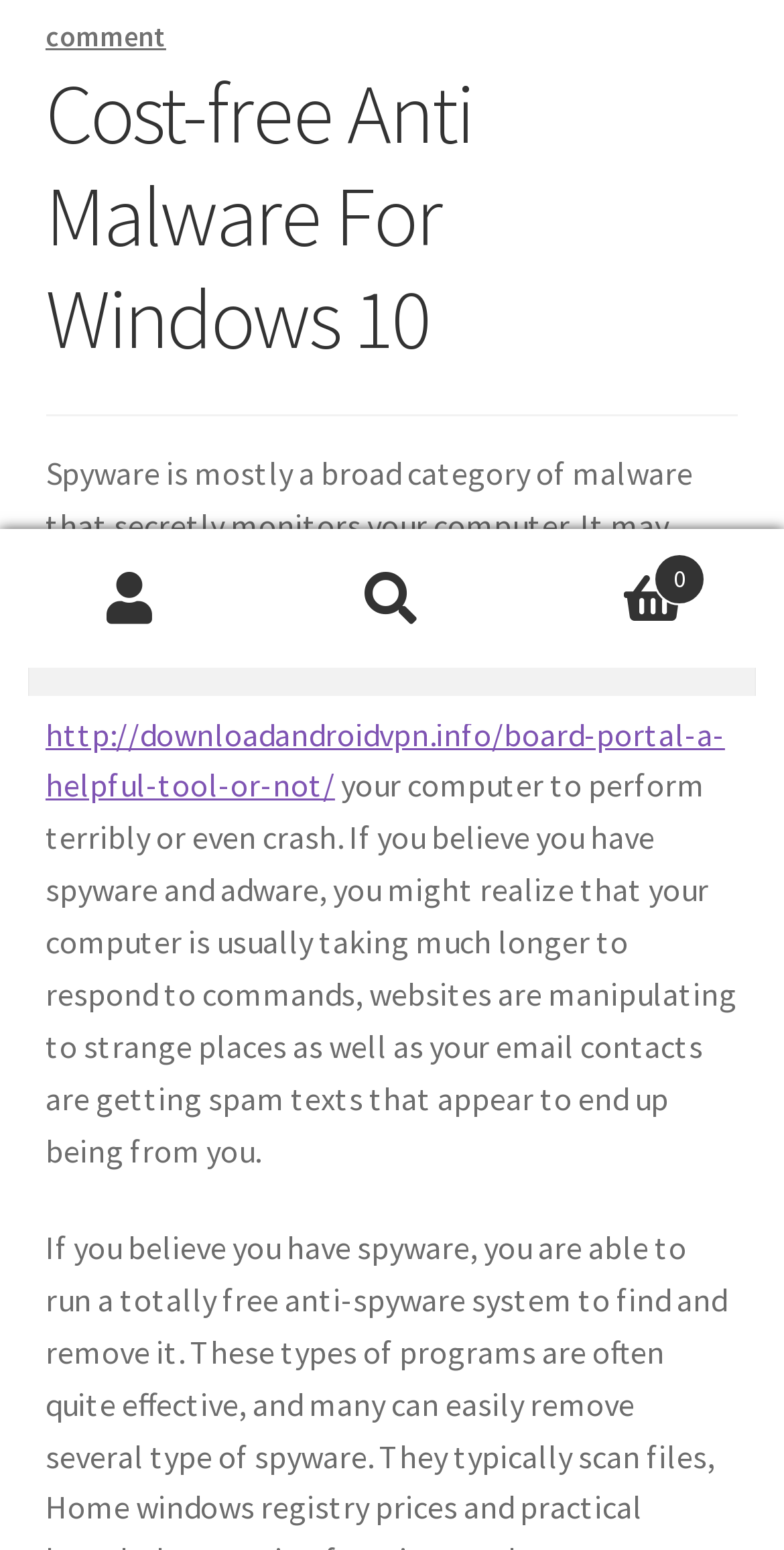Based on the provided description, "Search", find the bounding box of the corresponding UI element in the screenshot.

[0.333, 0.343, 0.667, 0.431]